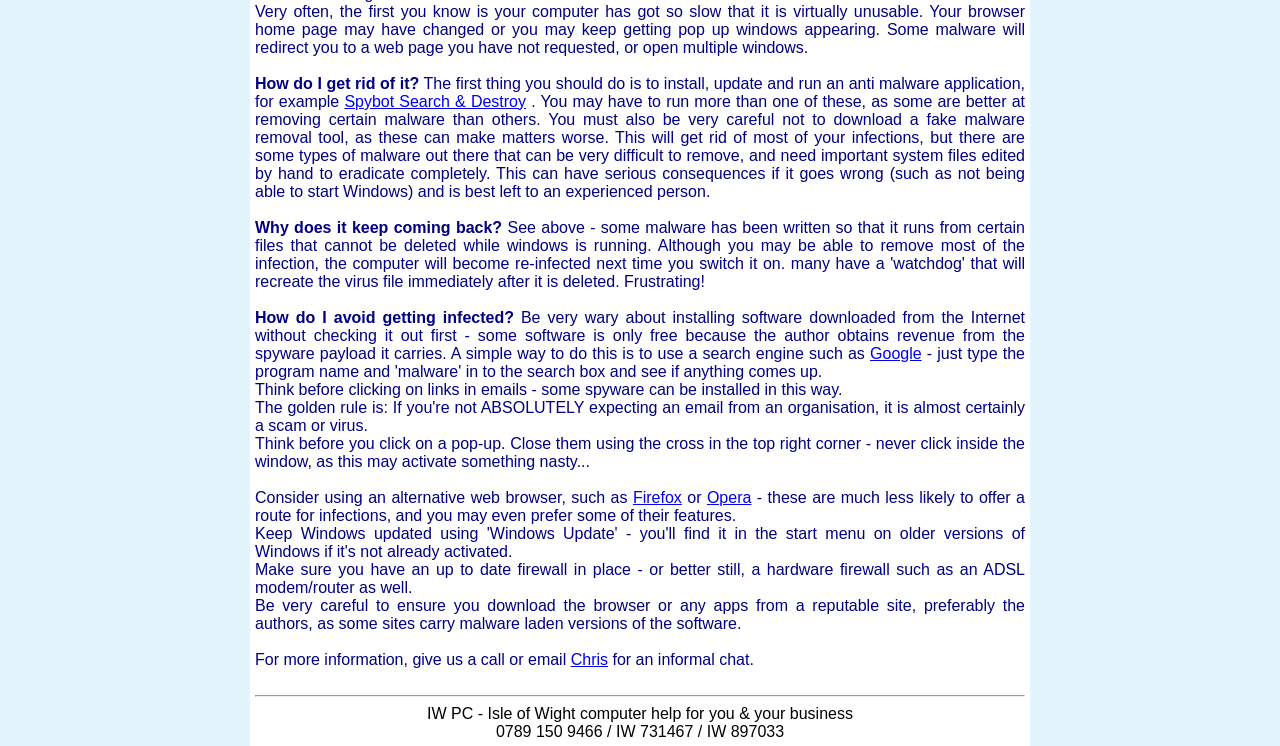Identify the bounding box for the UI element that is described as follows: "Google".

[0.68, 0.462, 0.72, 0.485]